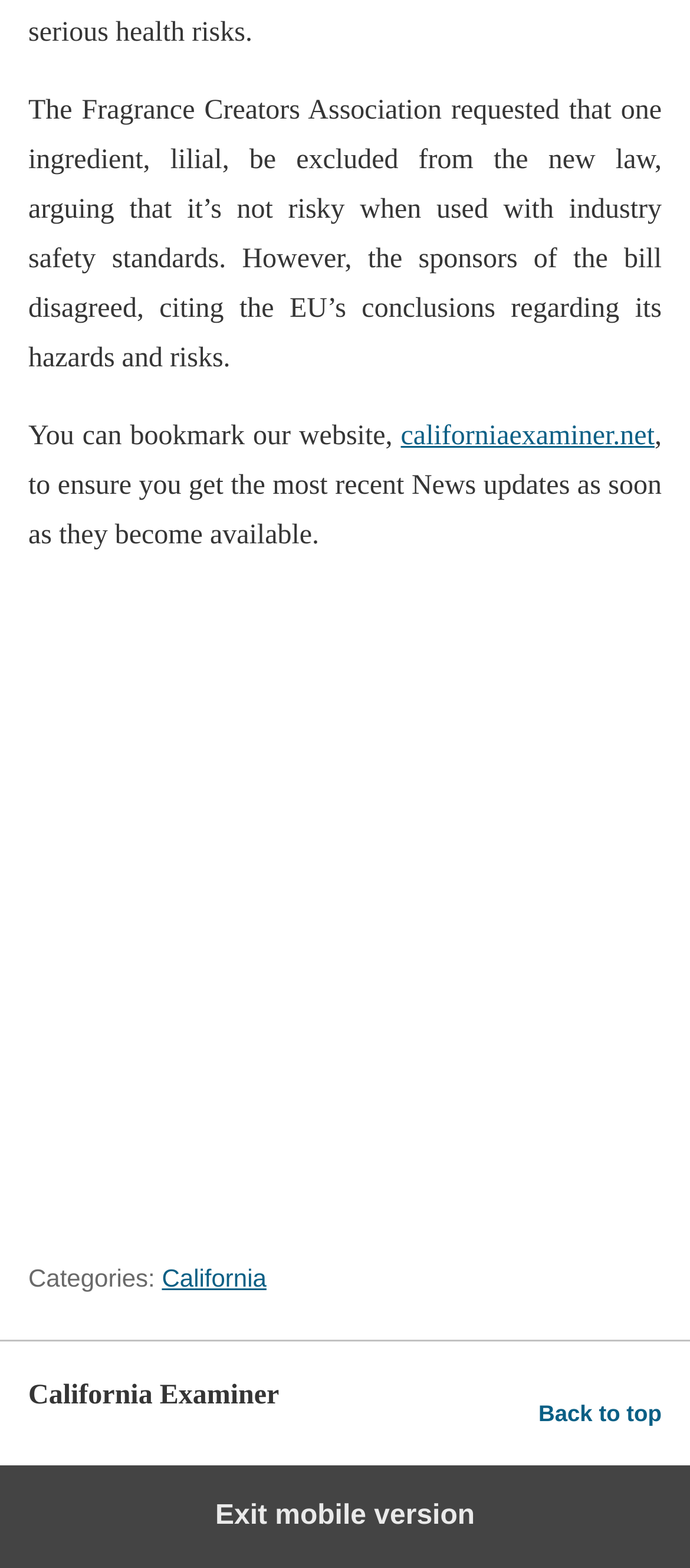Predict the bounding box of the UI element based on the description: "Exit mobile version". The coordinates should be four float numbers between 0 and 1, formatted as [left, top, right, bottom].

[0.0, 0.934, 1.0, 1.0]